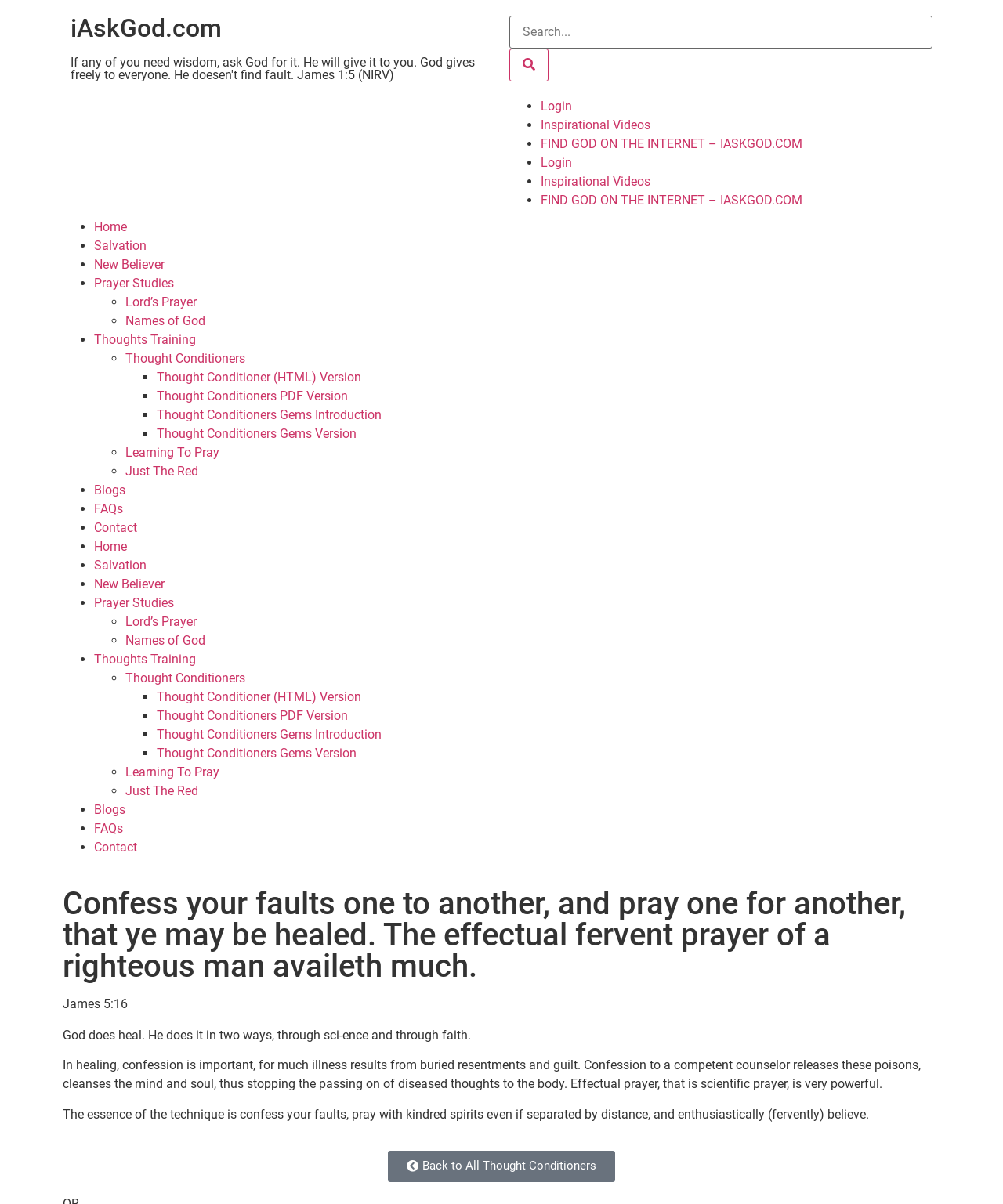Point out the bounding box coordinates of the section to click in order to follow this instruction: "Read the Lord's Prayer".

[0.125, 0.245, 0.196, 0.257]